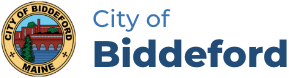Describe the image with as much detail as possible.

The image features the official logo of the City of Biddeford, located in Maine. The design includes a circular emblem that depicts a historic view of a bridge and buildings, symbolizing the city's rich heritage and community. Surrounding the image is the text "City of Biddeford" prominently displayed in bold, modern font beneath the emblem, emphasizing the city's identity. The logo is presented in a color palette that combines a vibrant blue and earthy tones, reflecting the blend of tradition and contemporary values within Biddeford. This visual representation is likely used on the city’s official website and materials to communicate innovation and connection to its history.